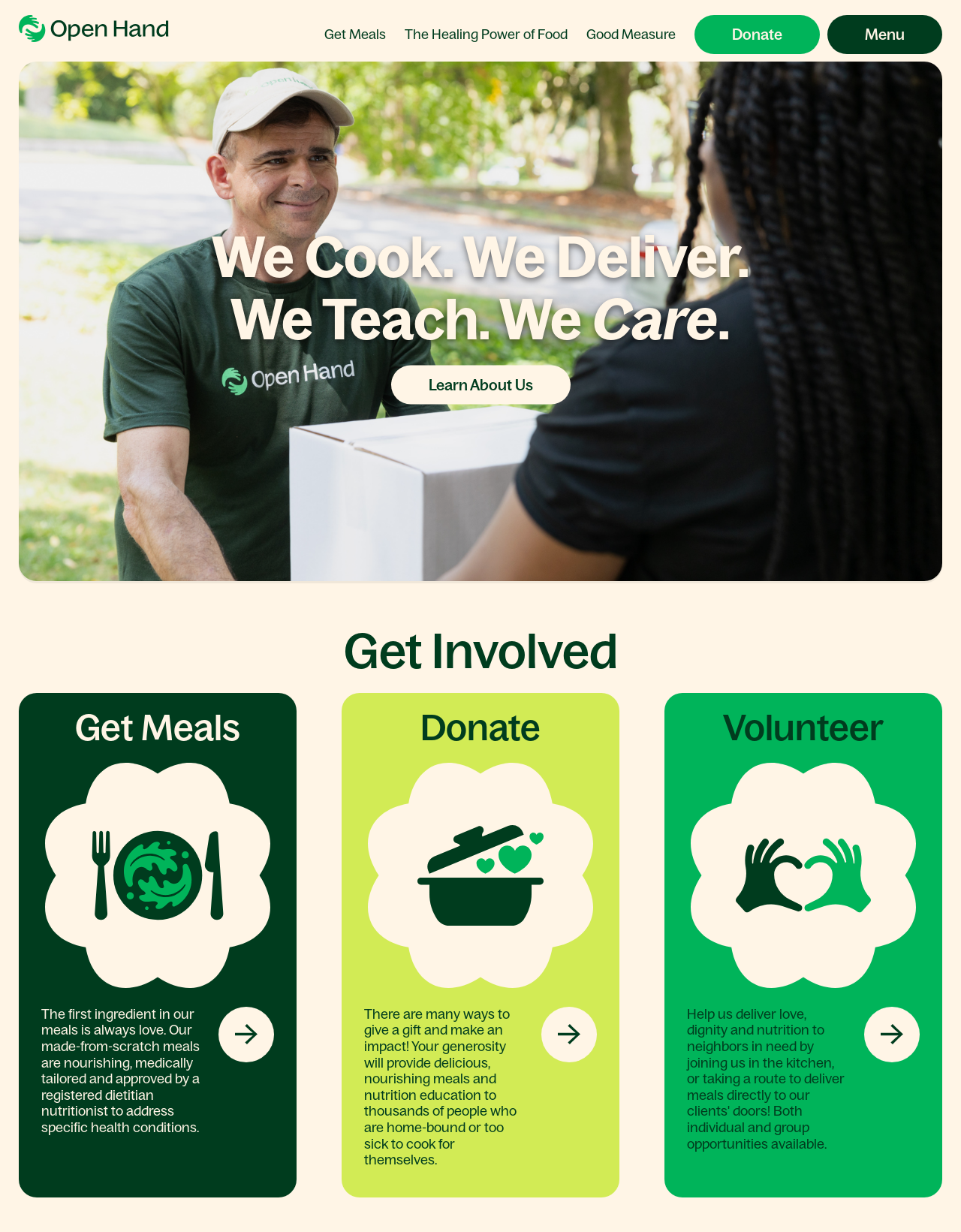Using the webpage screenshot and the element description Learn About Us, determine the bounding box coordinates. Specify the coordinates in the format (top-left x, top-left y, bottom-right x, bottom-right y) with values ranging from 0 to 1.

[0.407, 0.297, 0.593, 0.328]